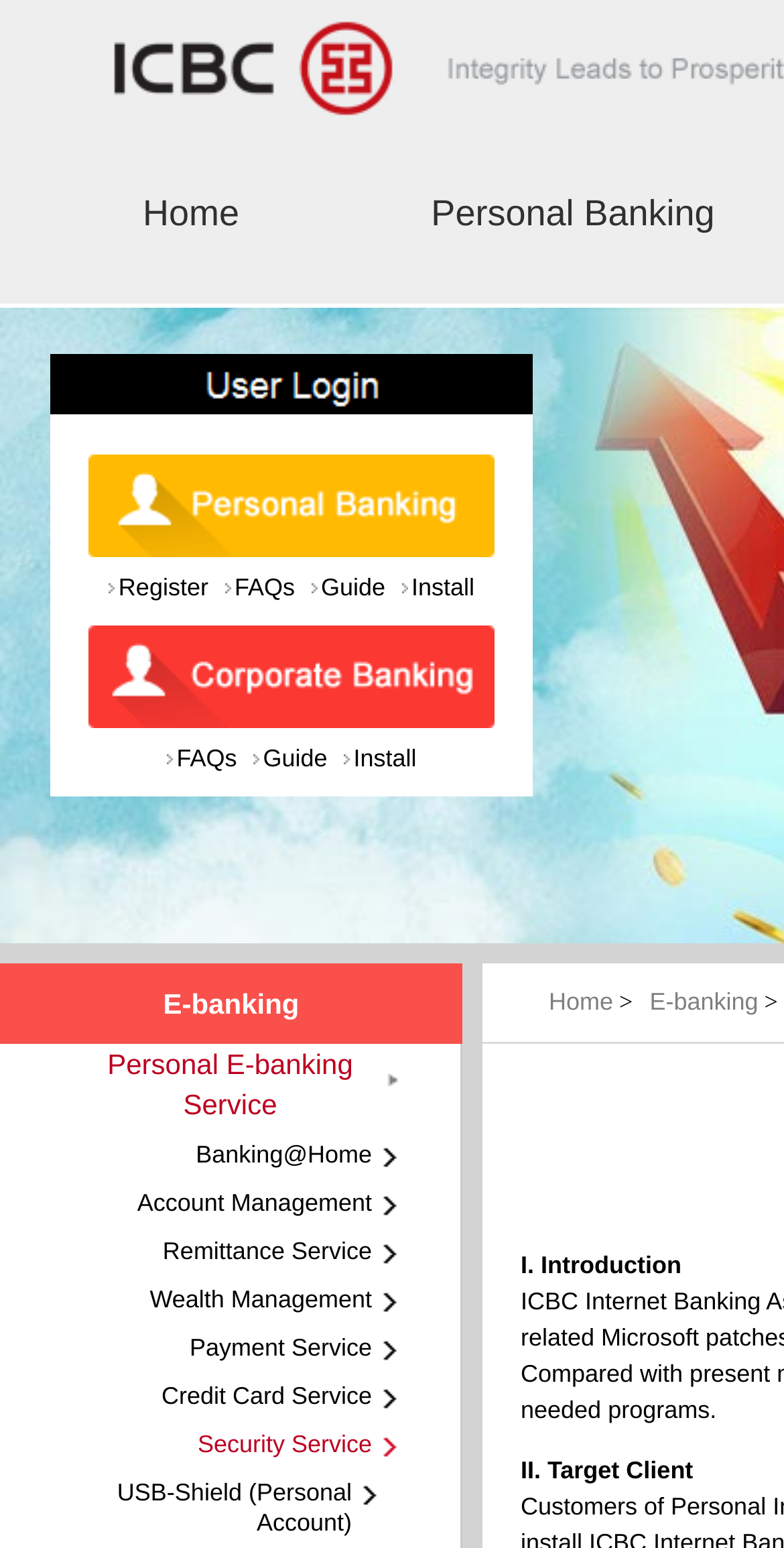Please determine the bounding box coordinates of the element's region to click in order to carry out the following instruction: "Register for internet banking". The coordinates should be four float numbers between 0 and 1, i.e., [left, top, right, bottom].

[0.138, 0.368, 0.266, 0.391]